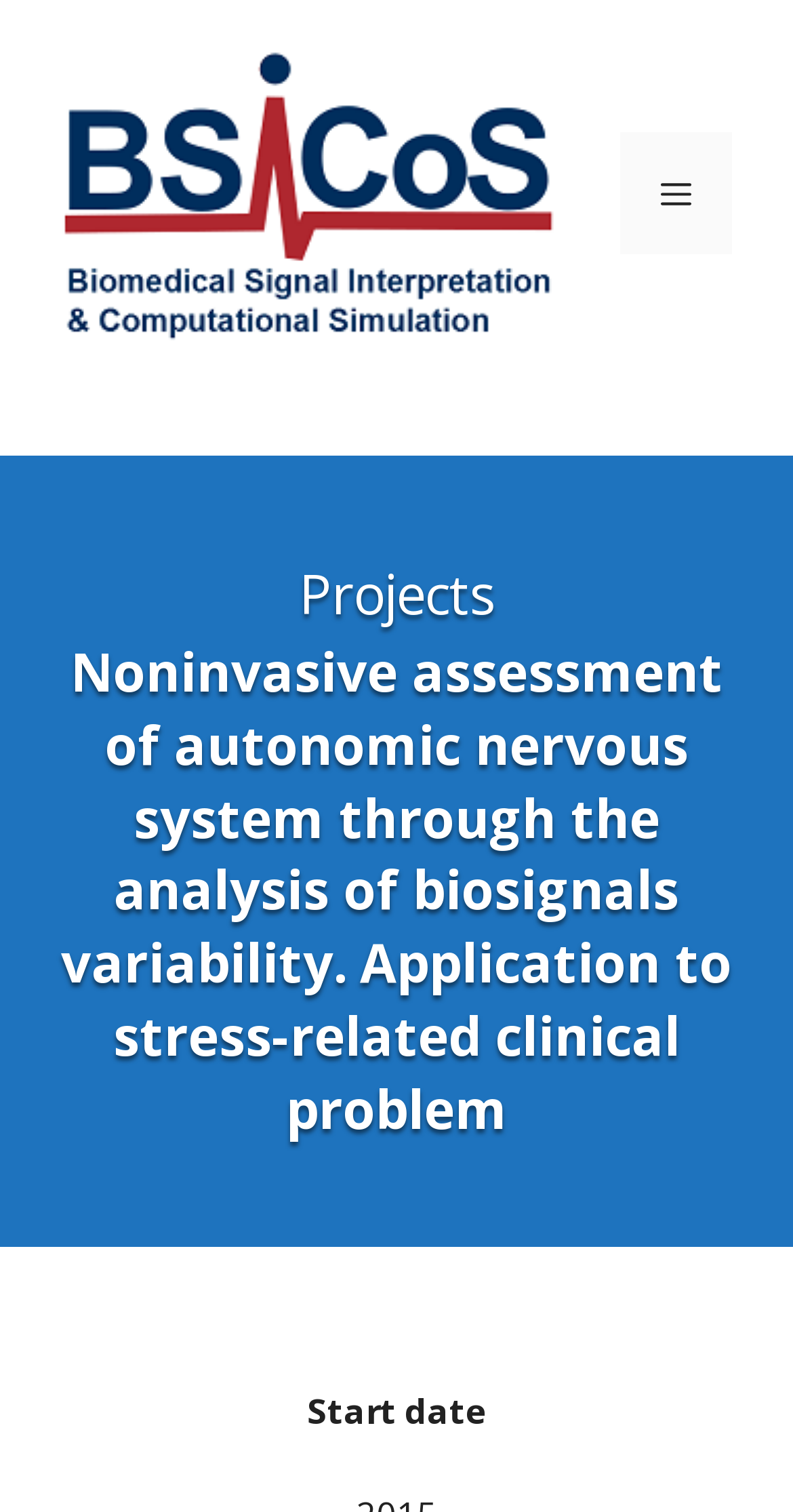Provide a thorough description of the webpage's content and layout.

The webpage is about a research project focused on noninvasive assessment of the autonomic nervous system through biosignals variability, with an application to stress-related clinical problems. 

At the top of the page, there is a banner with the title "Sitio" spanning the entire width. Below the banner, there is a logo image of "BSICoS" on the left, accompanied by a link to "BSICoS" on its right. On the right side of the banner, there is a navigation menu with a button labeled "MENÚ" that controls the primary menu.

Below the banner, the main content of the page is divided into sections. The first section is headed by "Projects" and contains a link to "Projects". Below this heading, there is a subheading that summarizes the project, titled "Noninvasive assessment of autonomic nervous system through the analysis of biosignals variability. Application to stress-related clinical problem". 

At the bottom of the page, there is a static text "Start date" positioned near the center.